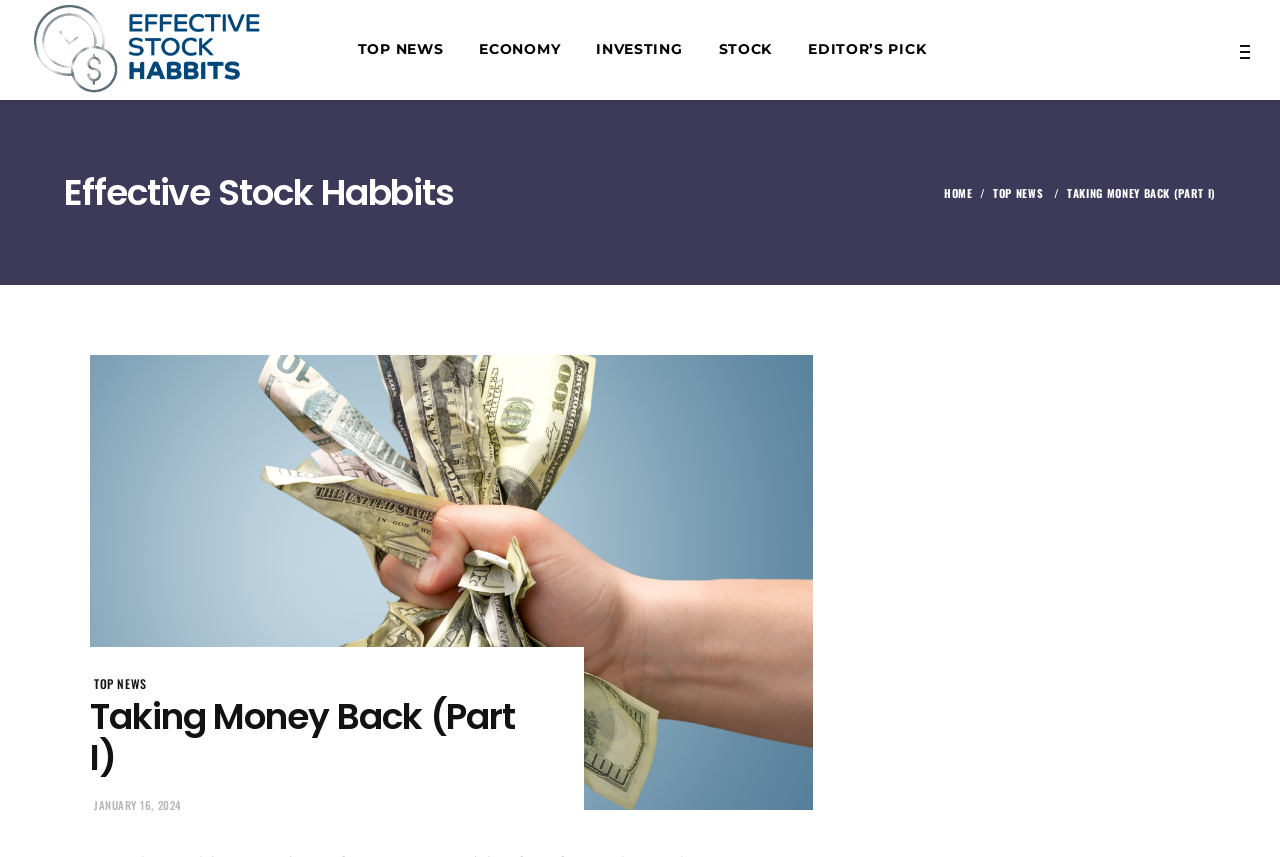Pinpoint the bounding box coordinates of the area that must be clicked to complete this instruction: "go to TOP NEWS".

[0.265, 0.0, 0.36, 0.117]